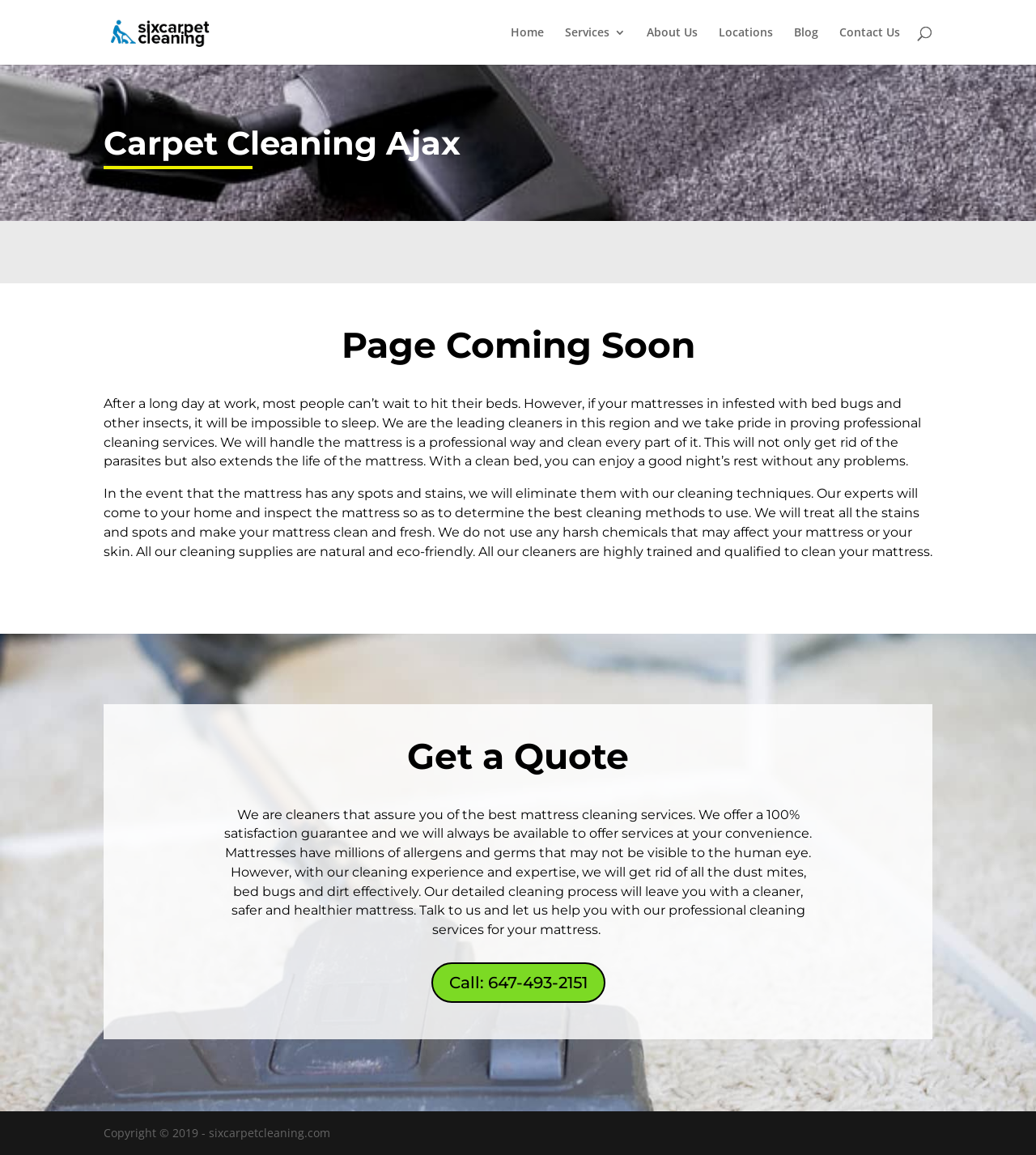What is the company's guarantee for its services?
Please provide a single word or phrase as your answer based on the image.

100% satisfaction guarantee